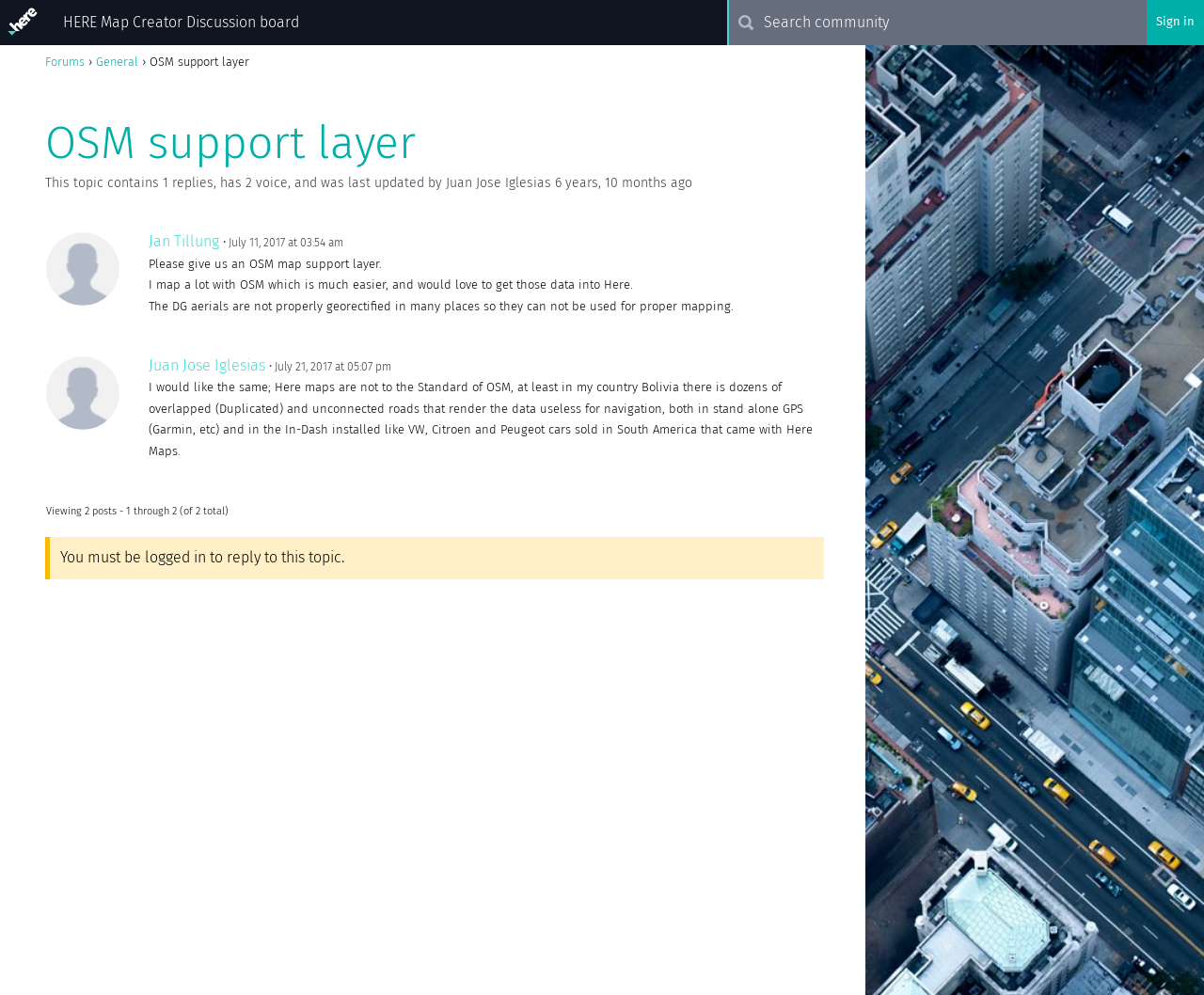Can you find and provide the title of the webpage?

HERE Map Creator Discussion board